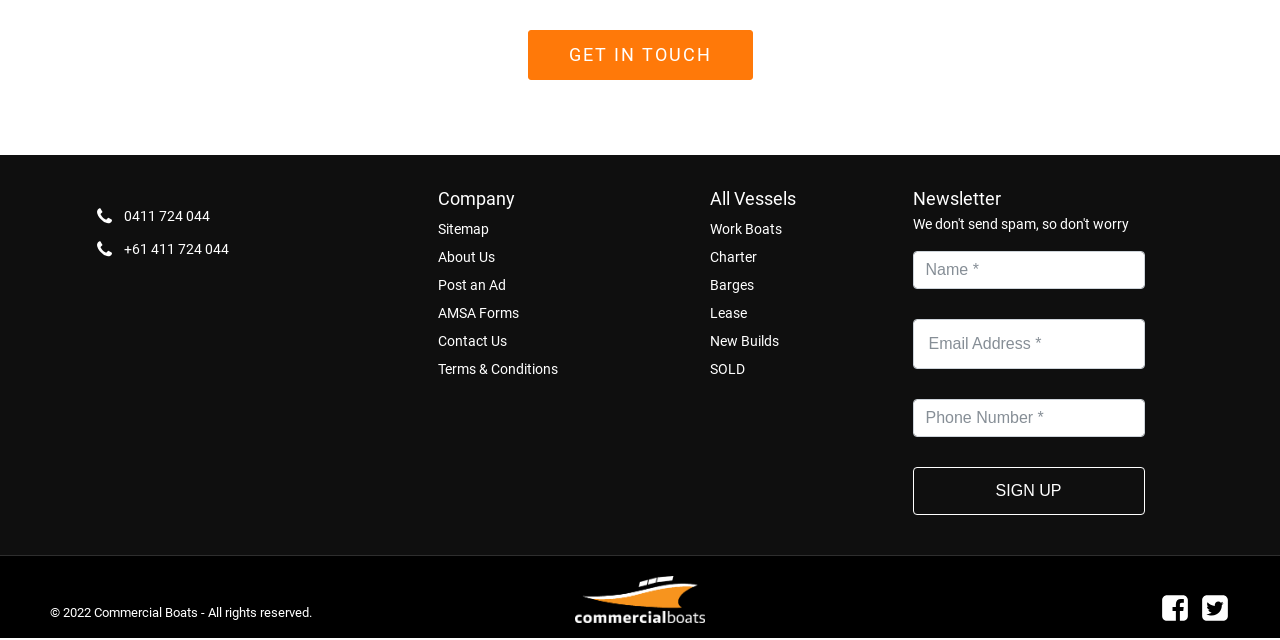Using the provided description Charter, find the bounding box coordinates for the UI element. Provide the coordinates in (top-left x, top-left y, bottom-right x, bottom-right y) format, ensuring all values are between 0 and 1.

[0.555, 0.384, 0.591, 0.42]